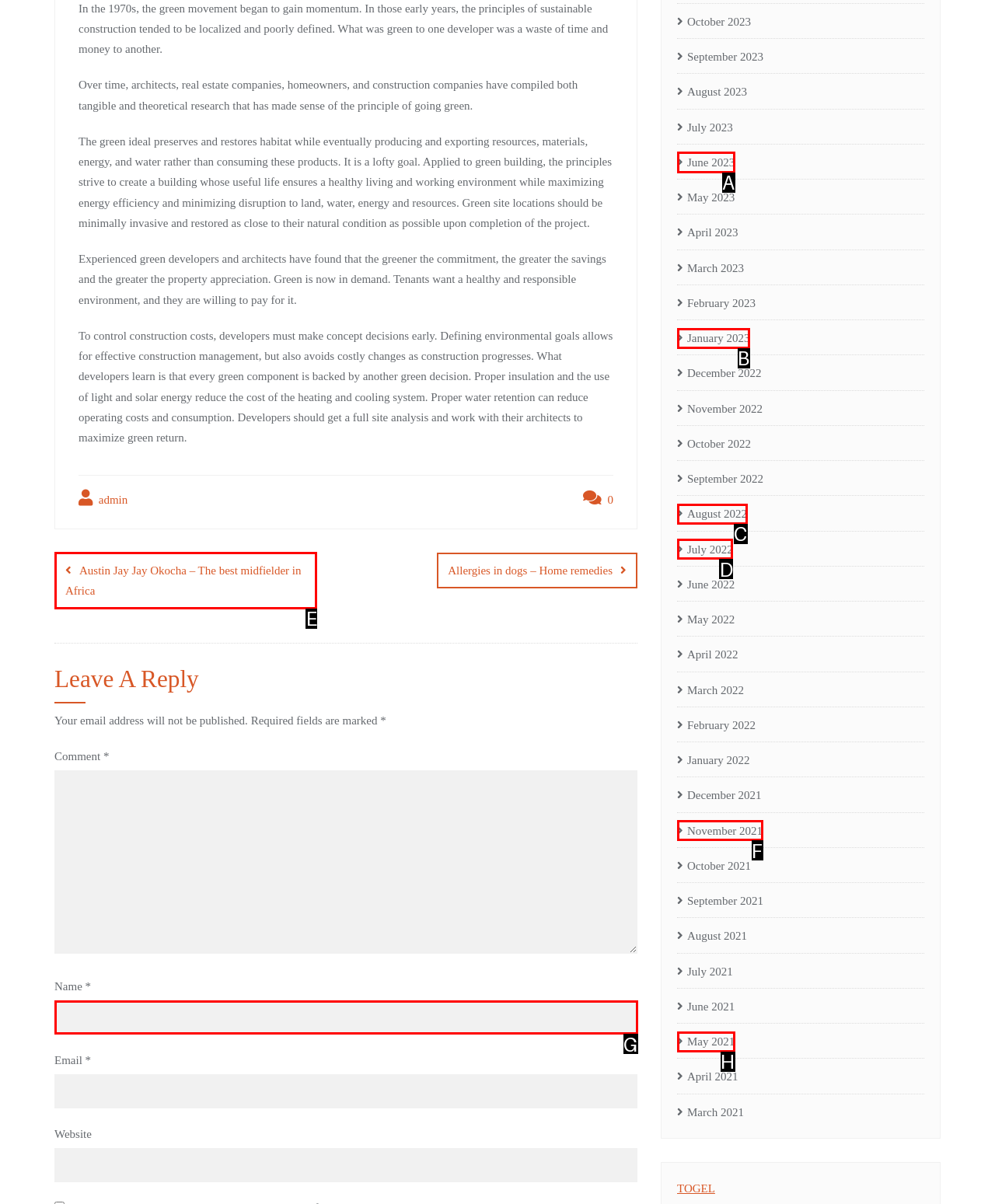Show which HTML element I need to click to perform this task: Enter your name Answer with the letter of the correct choice.

G